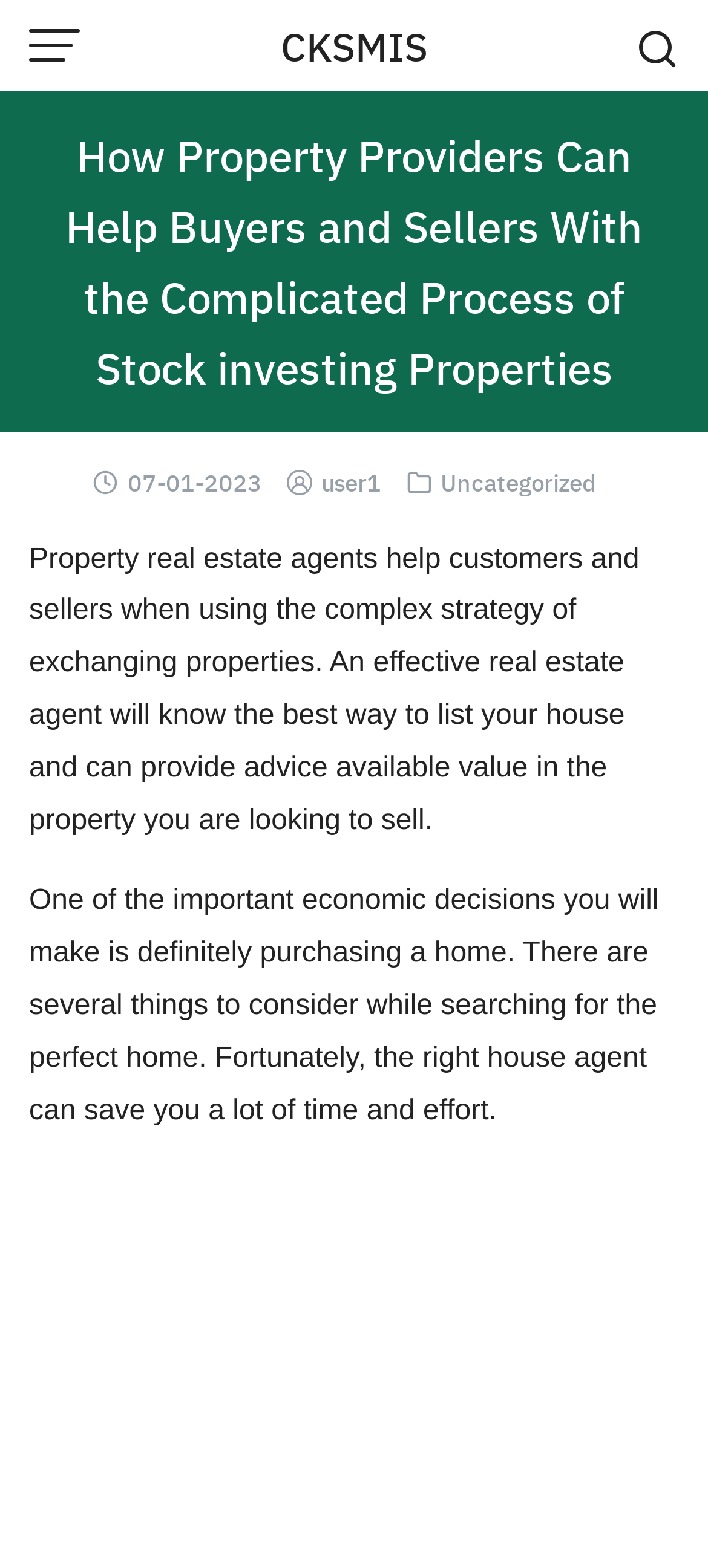Provide the bounding box coordinates of the HTML element described by the text: "parent_node: Search for:". The coordinates should be in the format [left, top, right, bottom] with values between 0 and 1.

[0.808, 0.553, 0.891, 0.59]